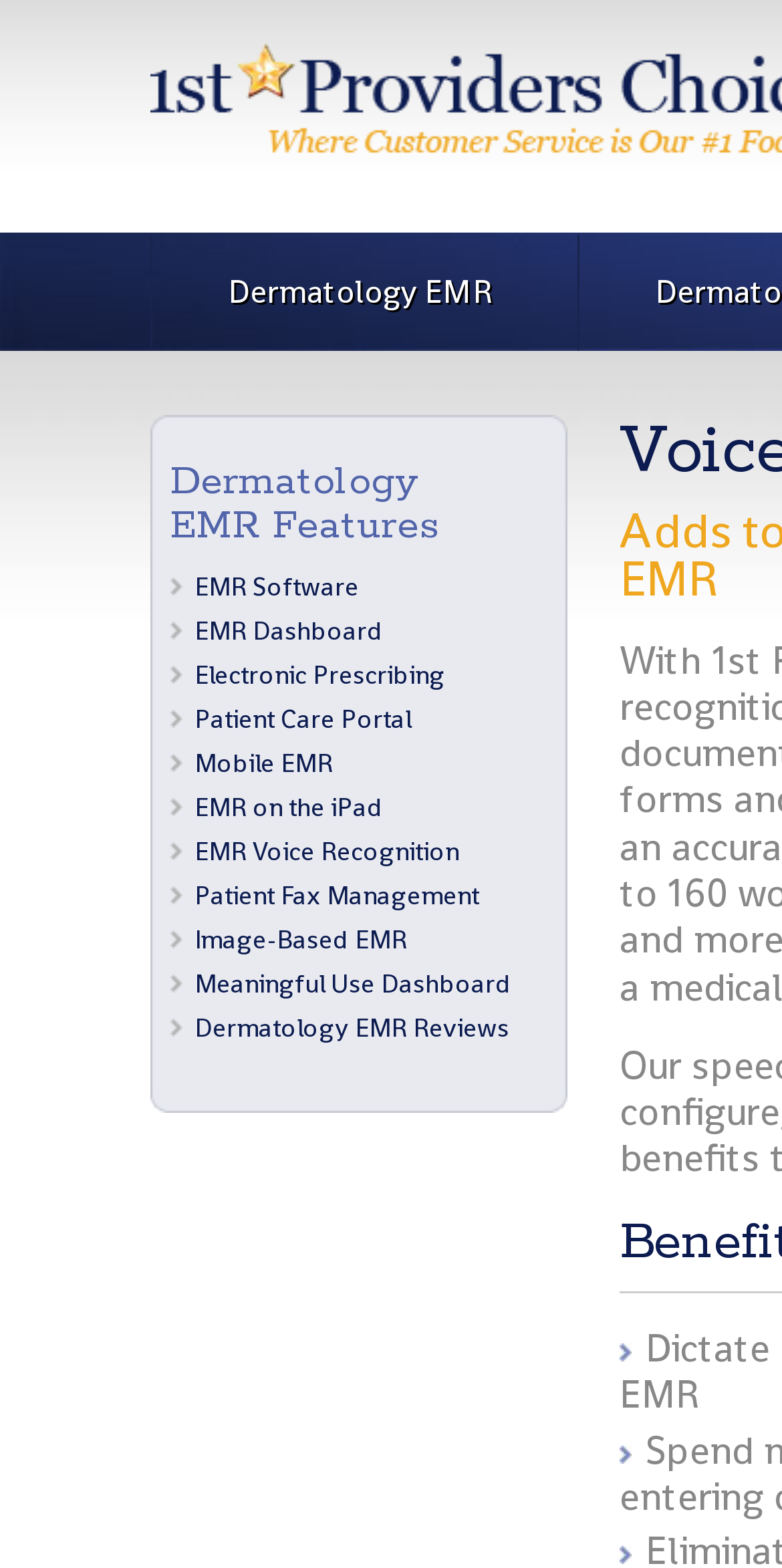Could you find the bounding box coordinates of the clickable area to complete this instruction: "Read Dermatology EMR reviews"?

[0.249, 0.645, 0.651, 0.666]